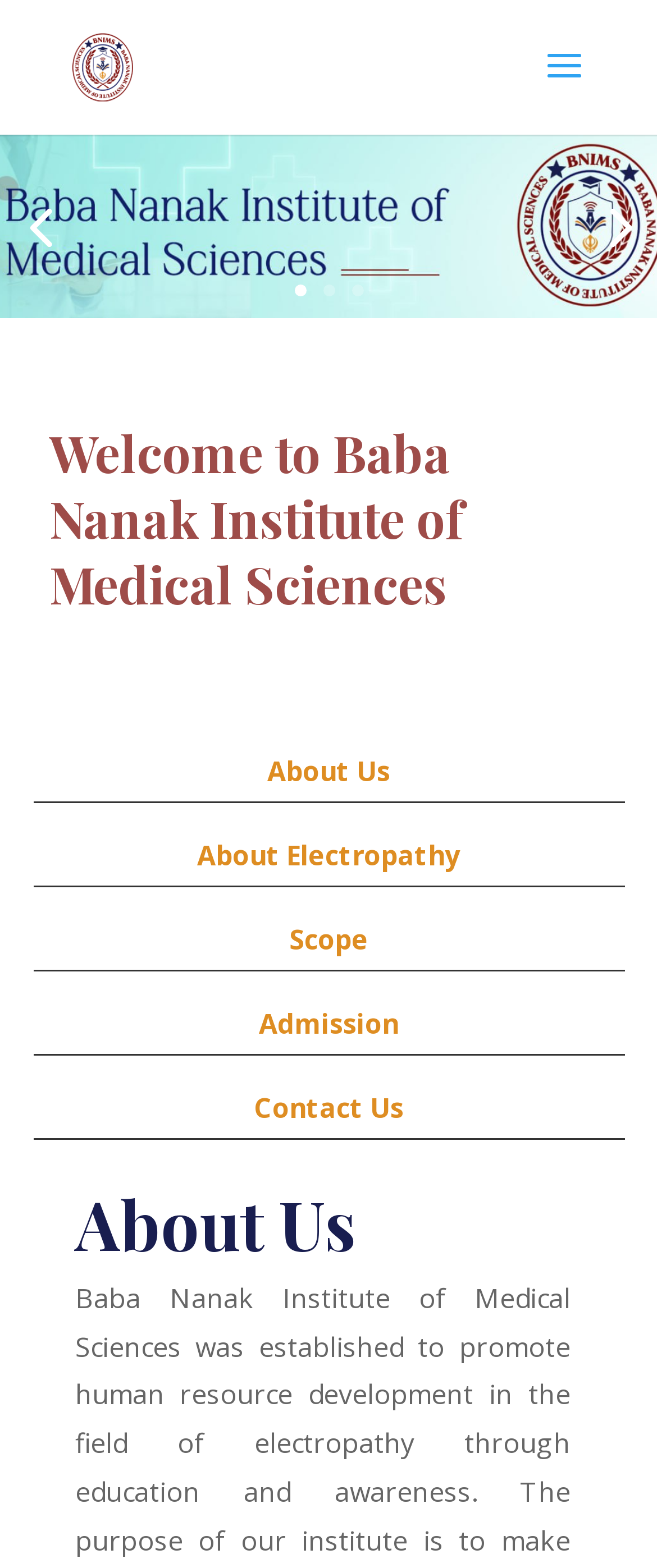Predict the bounding box coordinates of the area that should be clicked to accomplish the following instruction: "contact the institute". The bounding box coordinates should consist of four float numbers between 0 and 1, i.e., [left, top, right, bottom].

[0.386, 0.694, 0.614, 0.718]